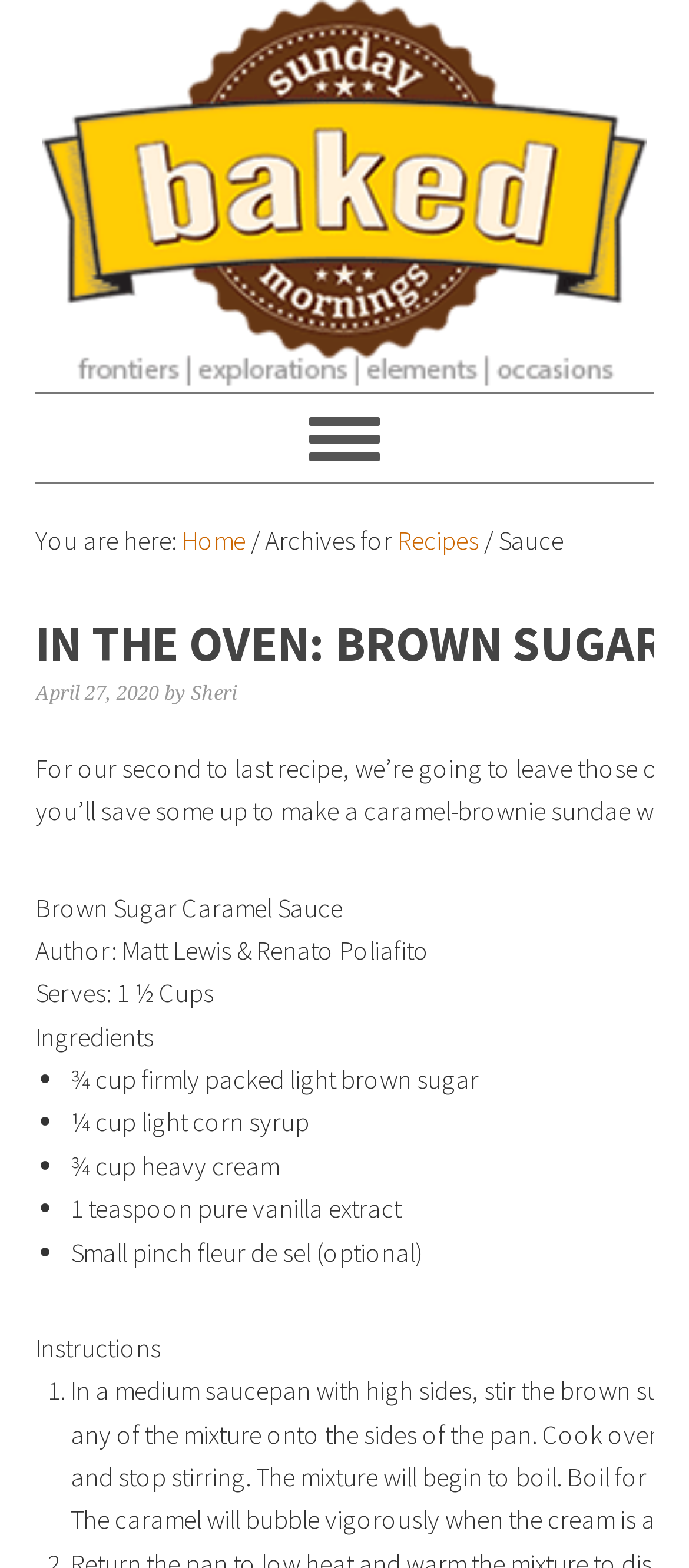Extract the bounding box coordinates for the UI element described as: "Sheri".

[0.277, 0.435, 0.344, 0.449]